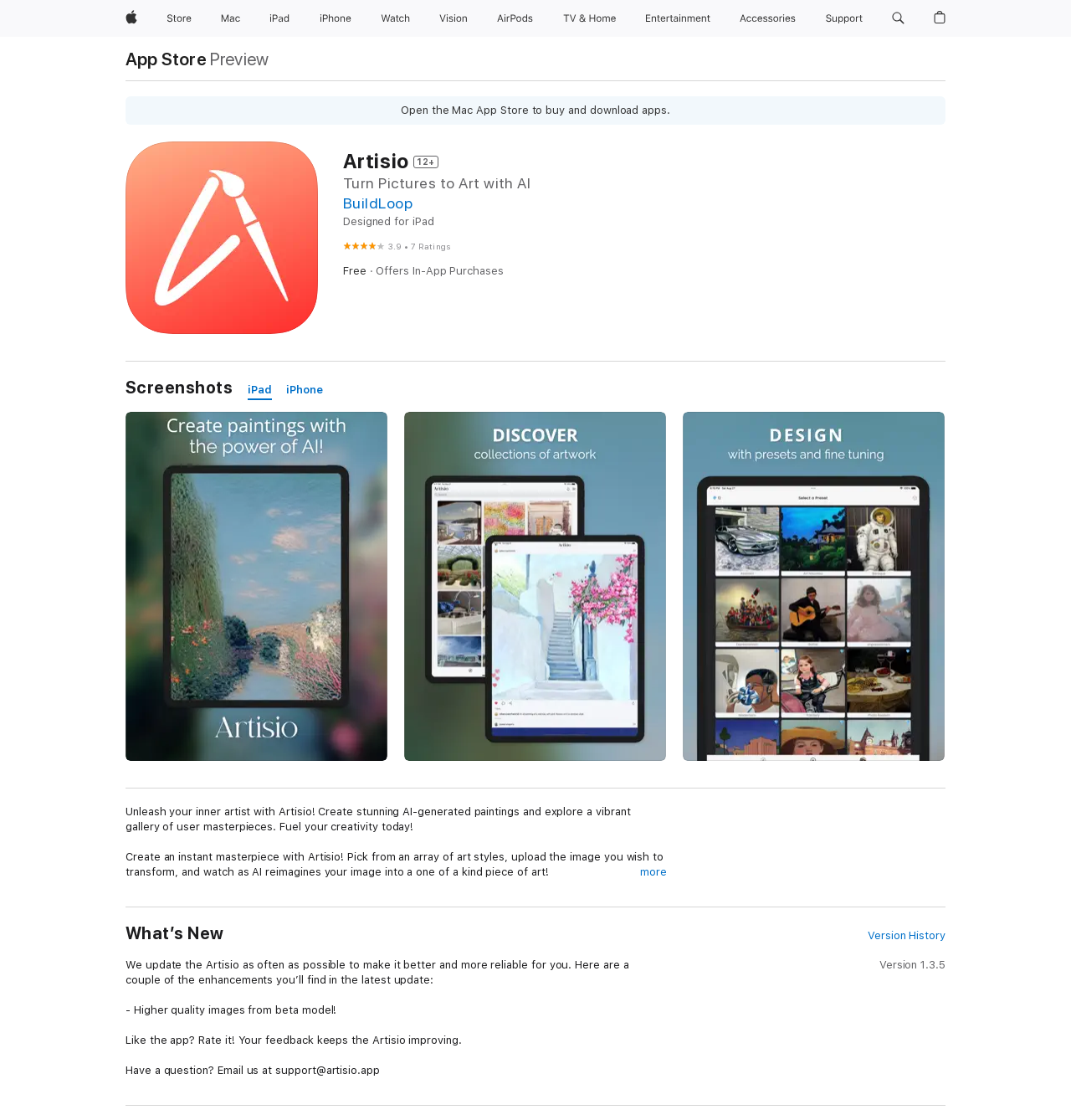Given the description "TV & Home", provide the bounding box coordinates of the corresponding UI element.

[0.519, 0.0, 0.582, 0.033]